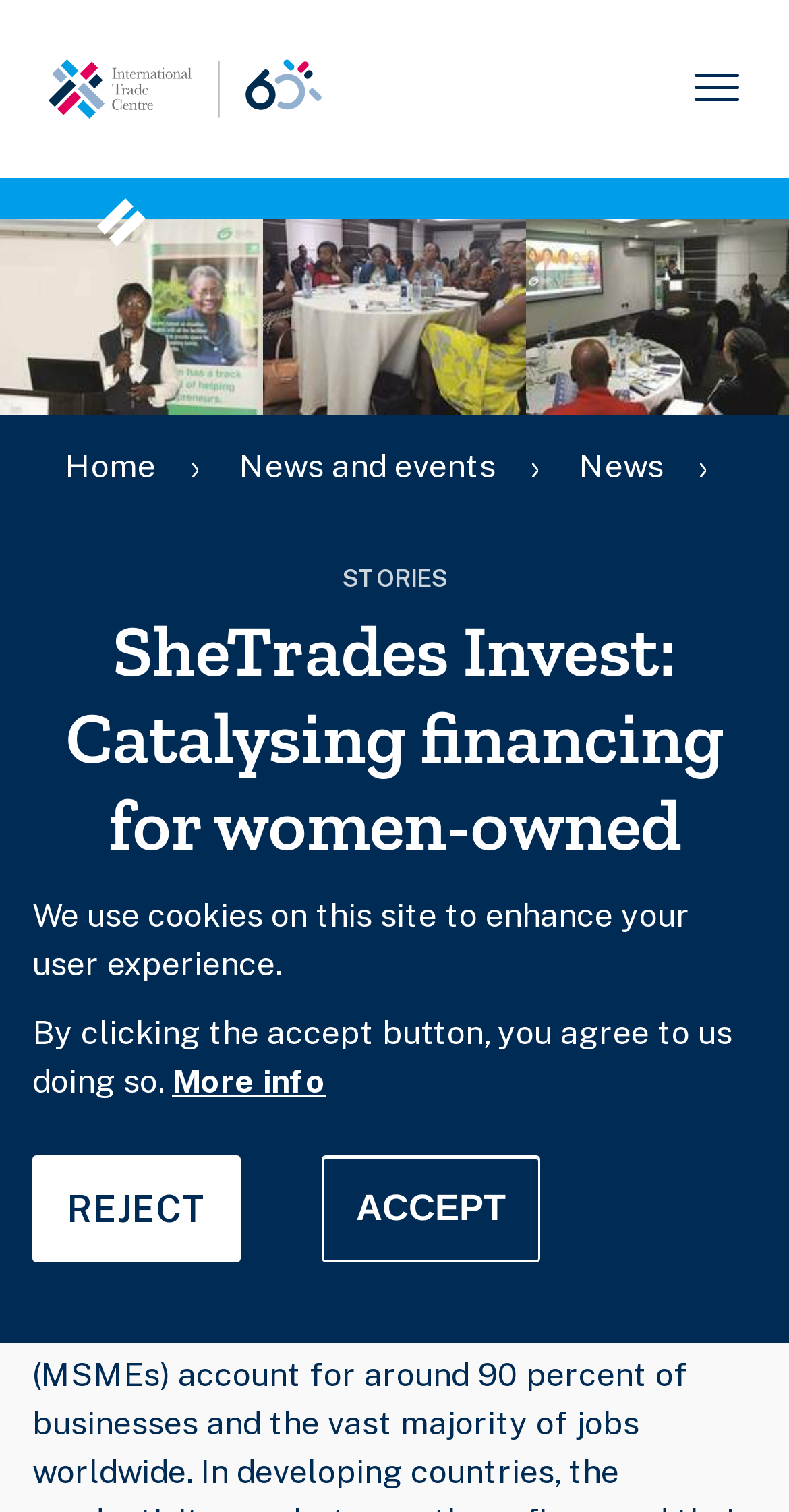What is the category of the news article?
Using the image, provide a concise answer in one word or a short phrase.

ITC News